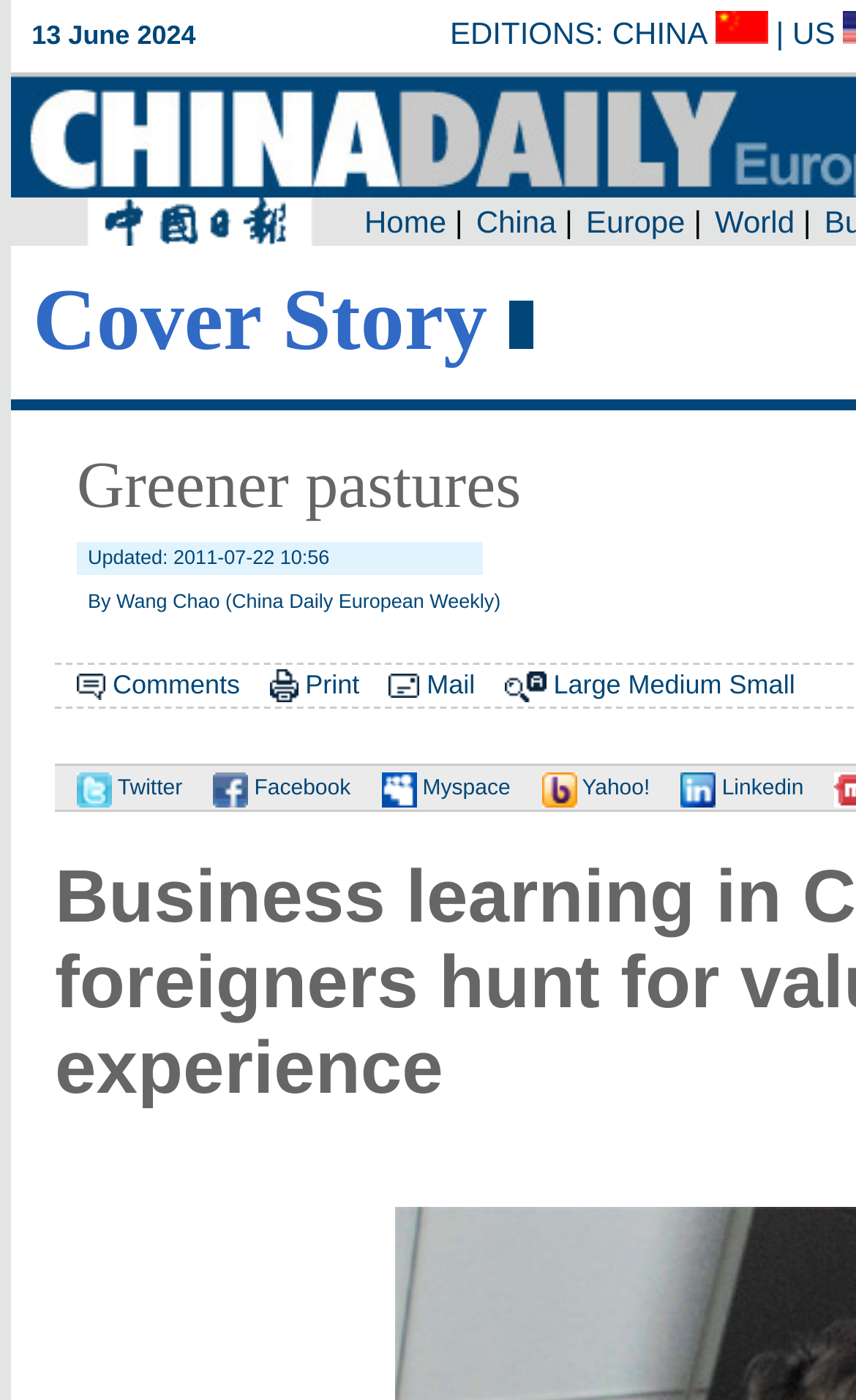Can you show the bounding box coordinates of the region to click on to complete the task described in the instruction: "Share on Facebook"?

[0.223, 0.555, 0.41, 0.573]